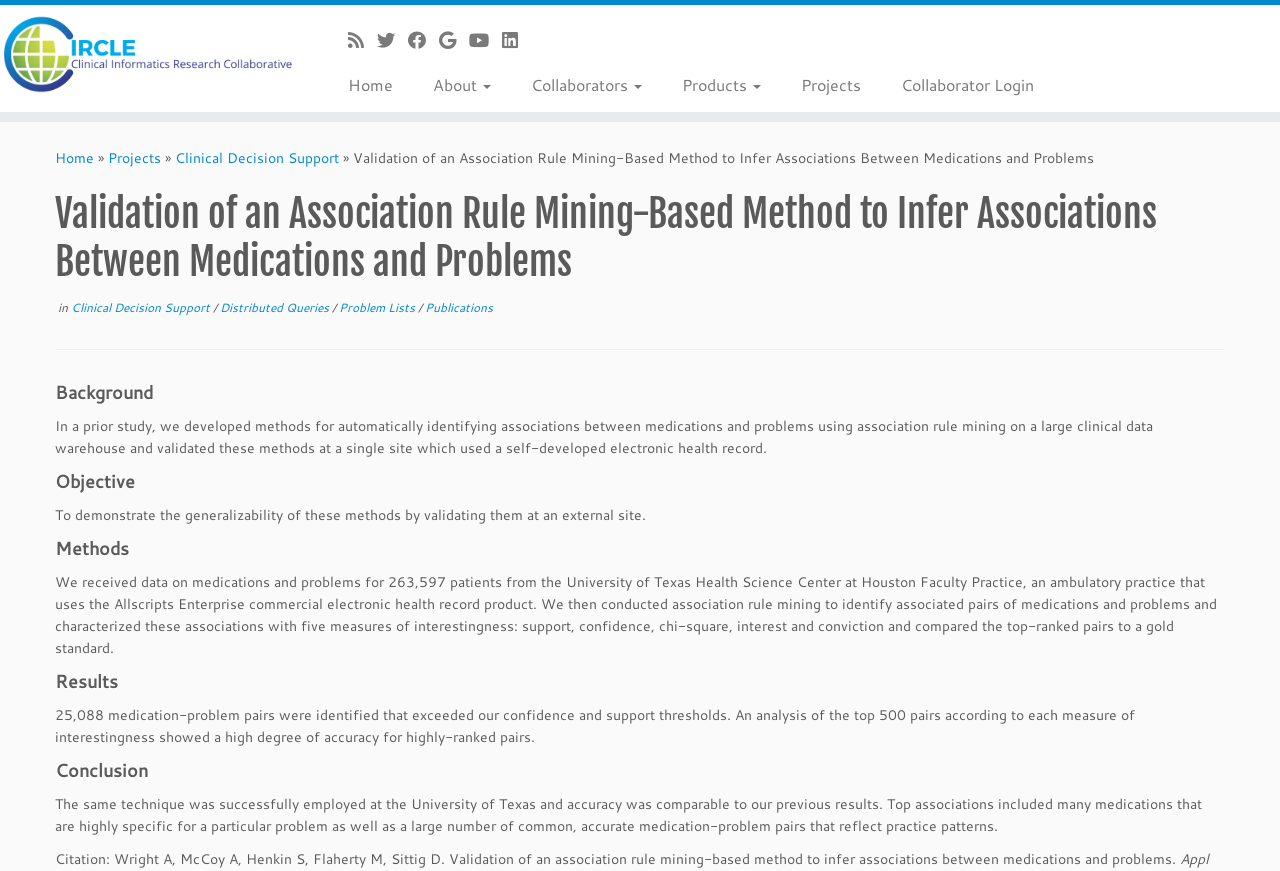Using the information from the screenshot, answer the following question thoroughly:
What is the name of the electronic health record product used by the University of Texas Health Science Center?

The name of the electronic health record product used by the University of Texas Health Science Center can be found in the 'Methods' section, where it says '...an ambulatory practice that uses the Allscripts Enterprise commercial electronic health record product'.